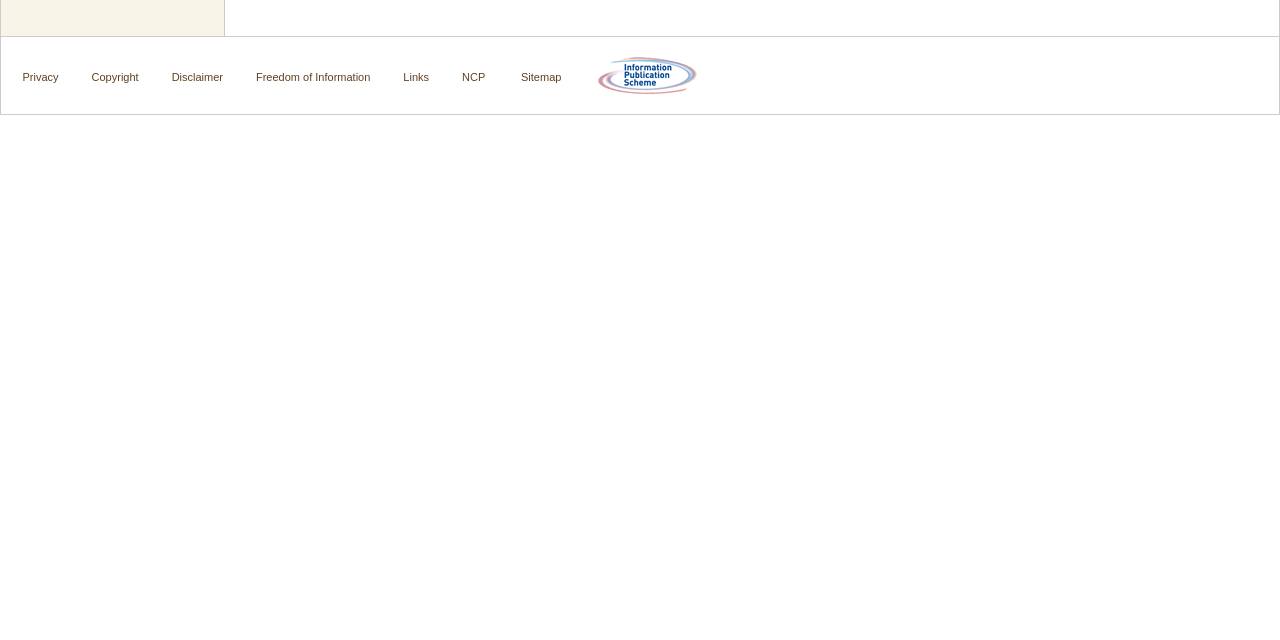Find the bounding box of the UI element described as follows: "Disclaimer".

[0.121, 0.101, 0.187, 0.137]